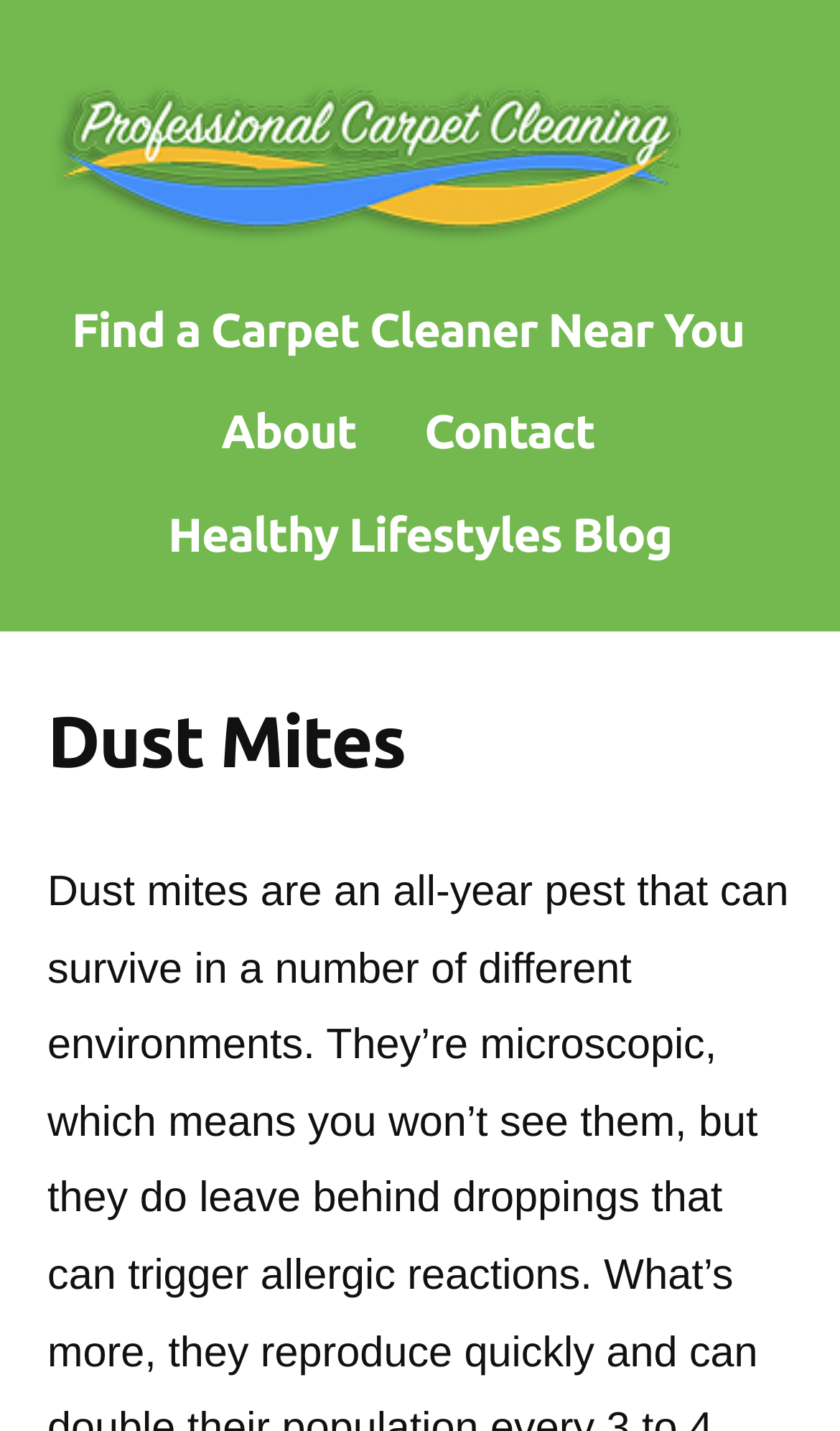Based on what you see in the screenshot, provide a thorough answer to this question: How many links are in the top menu?

By examining the navigation menu, I count four links: 'Find a Carpet Cleaner Near You', 'About', 'Contact', and 'Healthy Lifestyles Blog'.